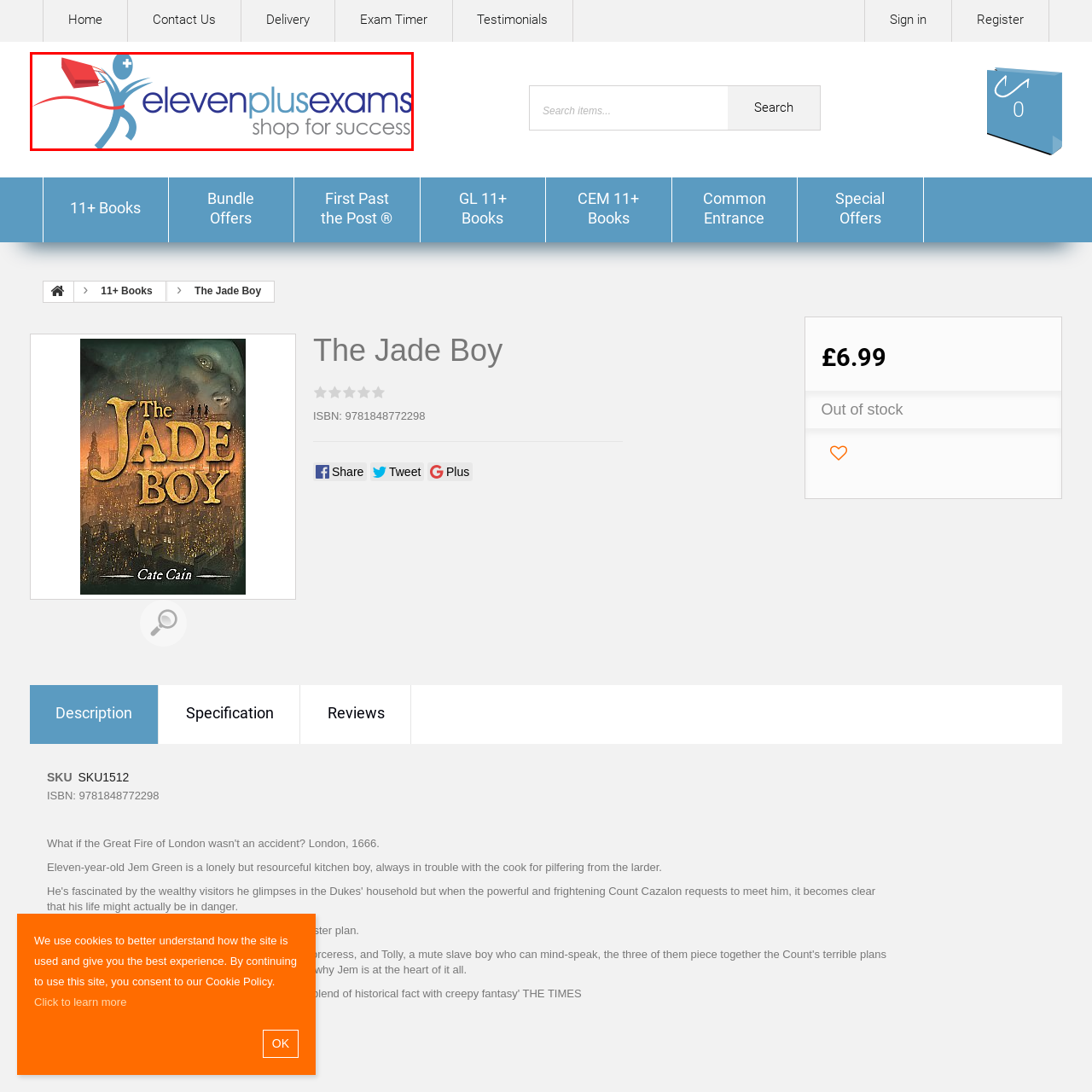Direct your attention to the image encased in a red frame, What is the color of the gradient used in the logo? Please answer in one word or a brief phrase.

Calming blue